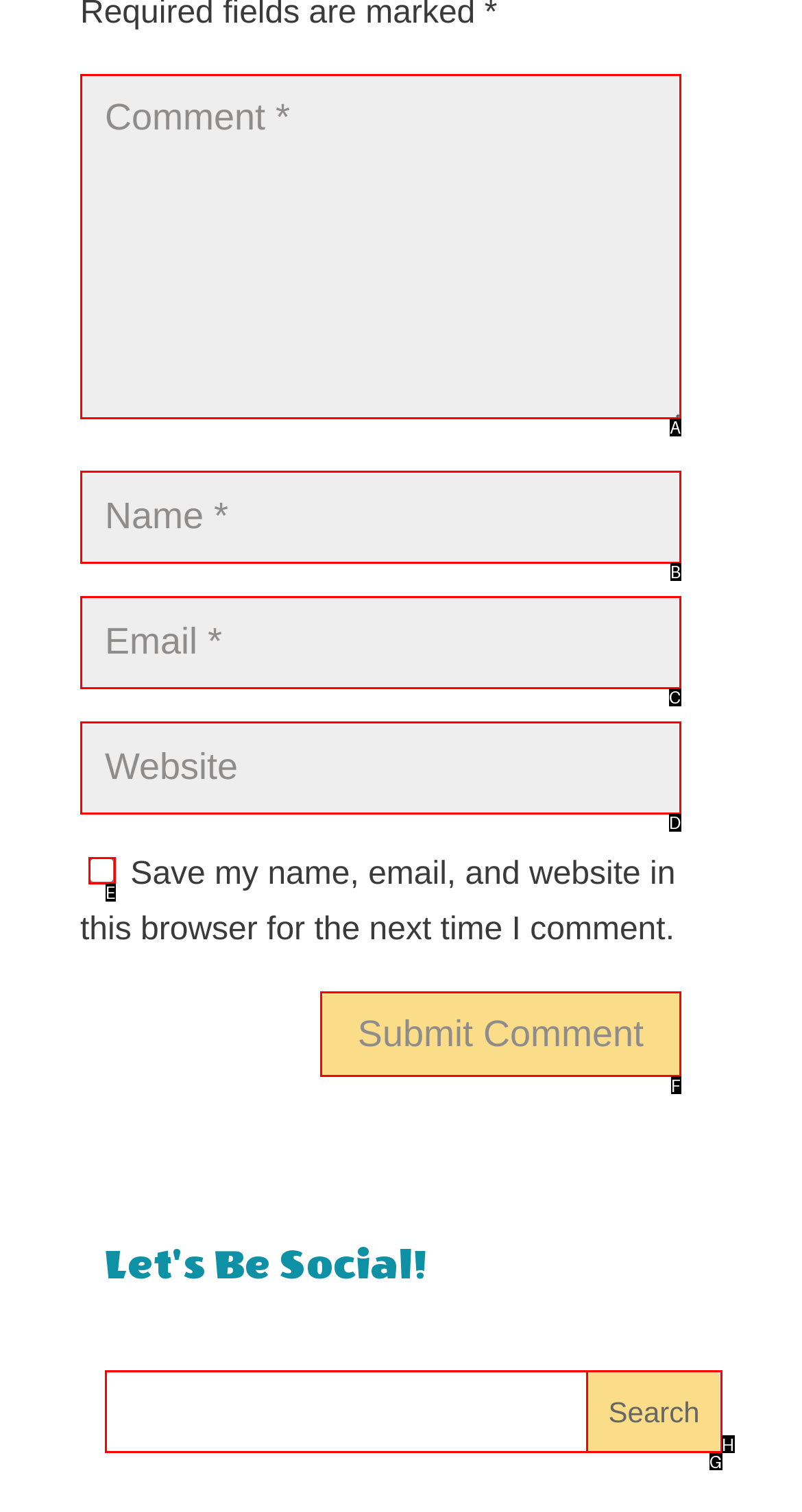From the given options, indicate the letter that corresponds to the action needed to complete this task: learn about women. Respond with only the letter.

None